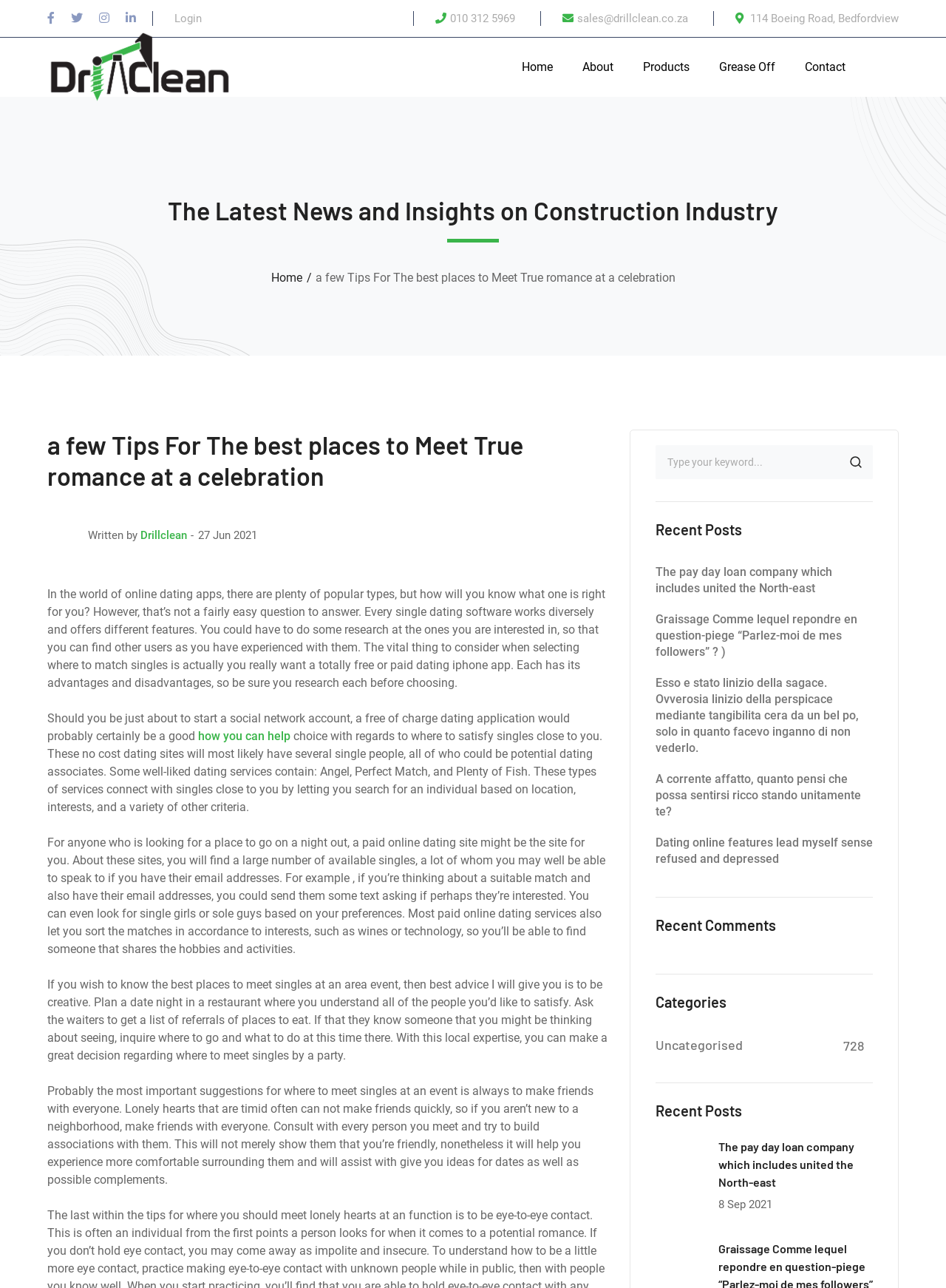Offer an extensive depiction of the webpage and its key elements.

This webpage is about a blog post titled "a few Tips For The best places to Meet True romance at a celebration" on the DrillClean website. At the top of the page, there are social media links to Facebook, Twitter, Instagram, and LinkedIn profiles, as well as a login link. Below that, there is a section with contact information, including a phone number, email address, and physical address.

The main content of the page is the blog post, which discusses tips for meeting singles at a celebration. The post is divided into several paragraphs, with headings and subheadings. The text provides advice on how to choose the right dating app, whether to use a free or paid service, and how to make friends with people at an event.

On the right side of the page, there is a search bar with a search button. Below that, there are sections for "Recent Posts", "Recent Comments", and "Categories", with links to other blog posts and categories.

At the bottom of the page, there is a section with more recent posts, including links to articles with titles such as "The pay day loan company which includes united the North-east" and "Dating online features lead myself sense refused and depressed". There is also a section with a heading "Categories" and a link to "Uncategorised".